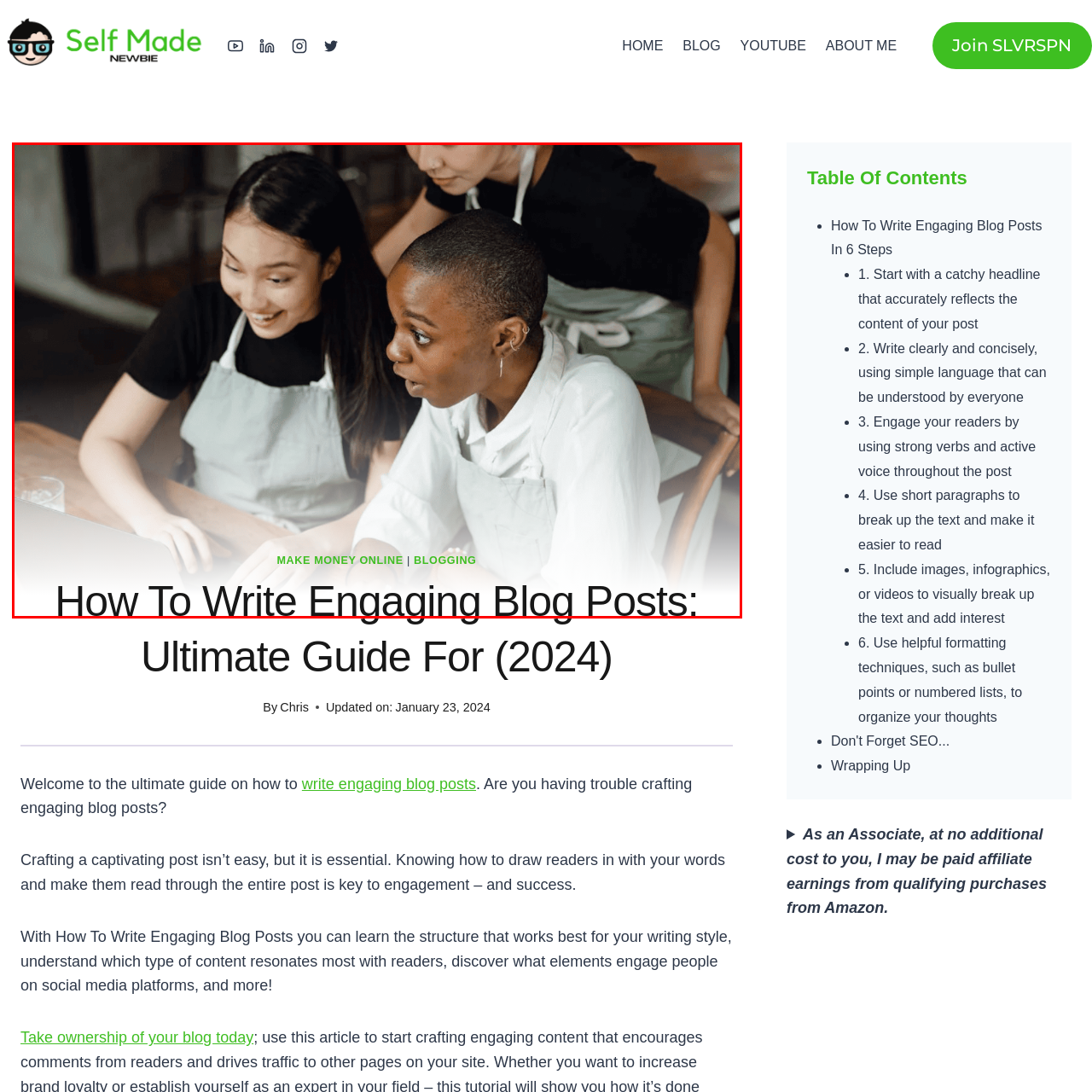Offer a detailed description of the content within the red-framed image.

This image depicts a collaborative moment among three individuals who appear to be brainstorming or discussing ideas while looking at a laptop. They are engaged and animated, suggesting a dynamic conversation about content creation or blogging. The scene is set in an inviting workspace with wooden textures, emphasizing a casual yet productive atmosphere. At the bottom of the image, the title "How To Write Engaging Blog Posts: Ultimate Guide For (2024)" is prominently displayed, hinting at the focus of their discussion. The additional tags "MAKE MONEY ONLINE" and "BLOGGING" suggest that the context revolves around digital content and monetization strategies, making this image representative of creativity and teamwork in the blogging world.